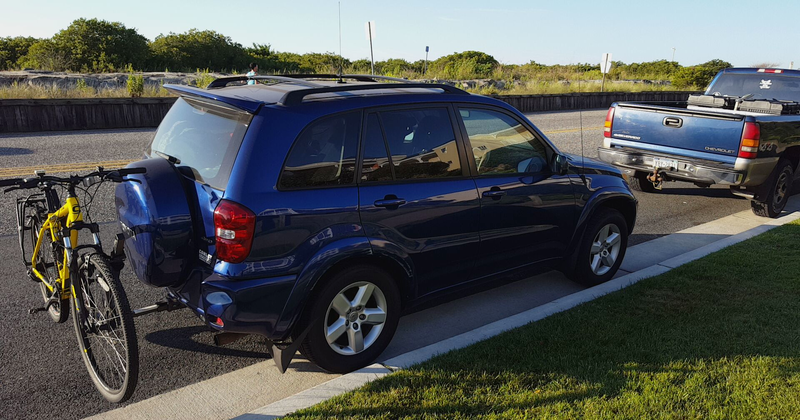Detail every significant feature and component of the image.

The image captures a blue SUV parked on a roadside with a yellow bicycle attached to its rear bike rack, highlighting an adventurous spirit. The SUV is a RAV4 model, characterized by its compact size and practicality for outdoor activities. The setting features a sunlit environment, suggesting a pleasant day, with greenery in the background and a clear blue sky. To the right, a silver pickup truck is also parked, indicating that this area may be popular for outdoor enthusiasts or recreational activities. The overall scene conveys a sense of readiness for a biking adventure, reflecting the driver's engagement in outdoor sports.